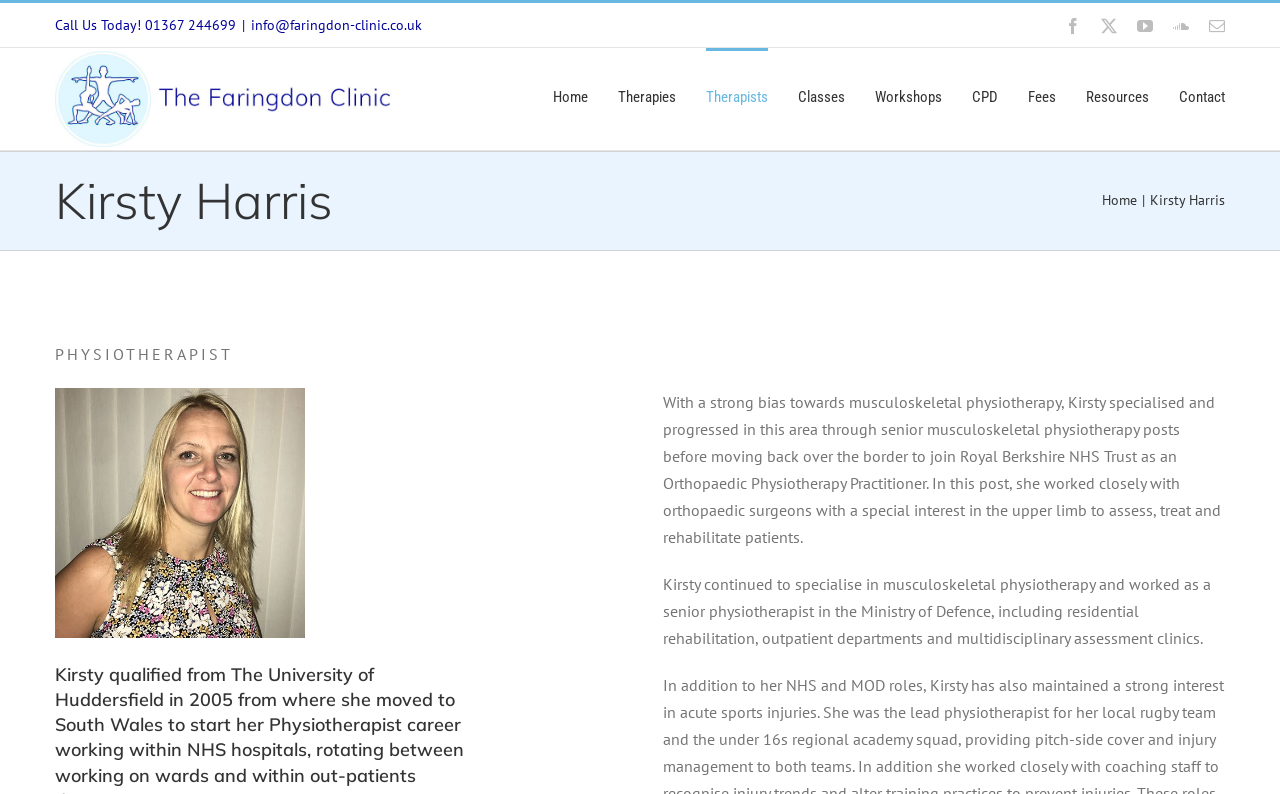Provide the bounding box coordinates for the UI element that is described as: "alt="The Faringdon Clinic Logo"".

[0.043, 0.064, 0.309, 0.185]